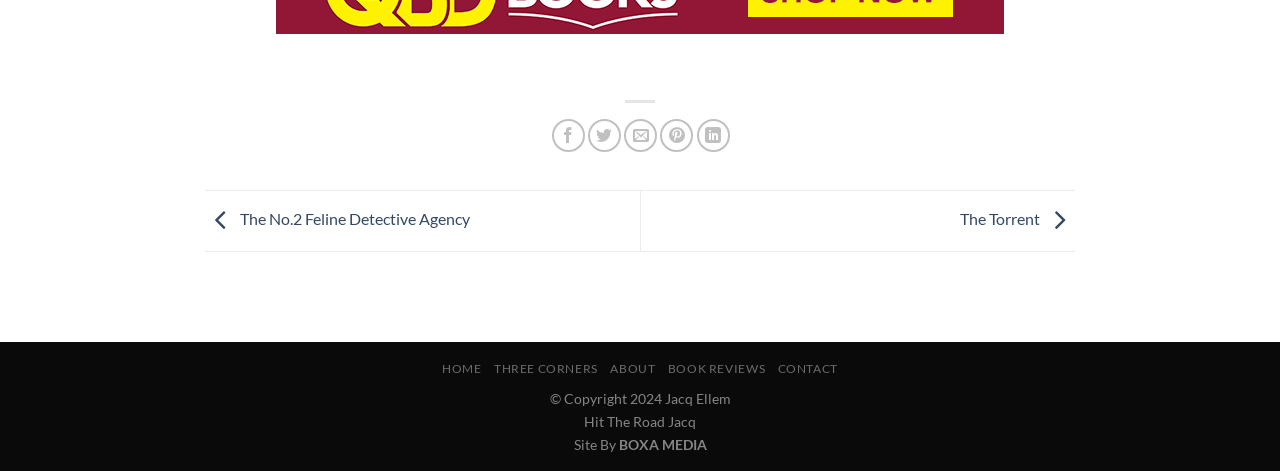Please predict the bounding box coordinates (top-left x, top-left y, bottom-right x, bottom-right y) for the UI element in the screenshot that fits the description: Privacy

None